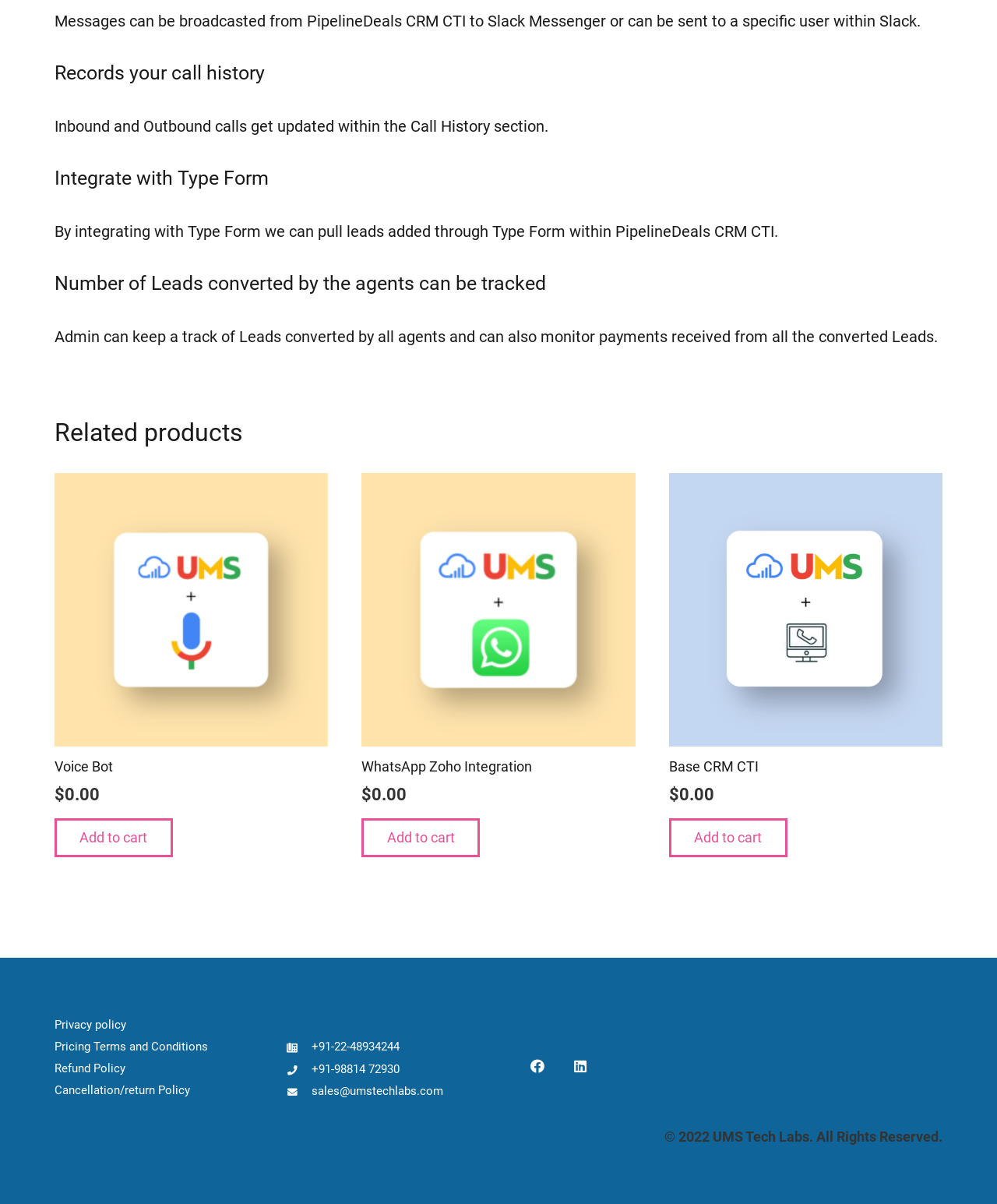What is the company's email address?
Please provide a single word or phrase based on the screenshot.

sales@umstechlabs.com